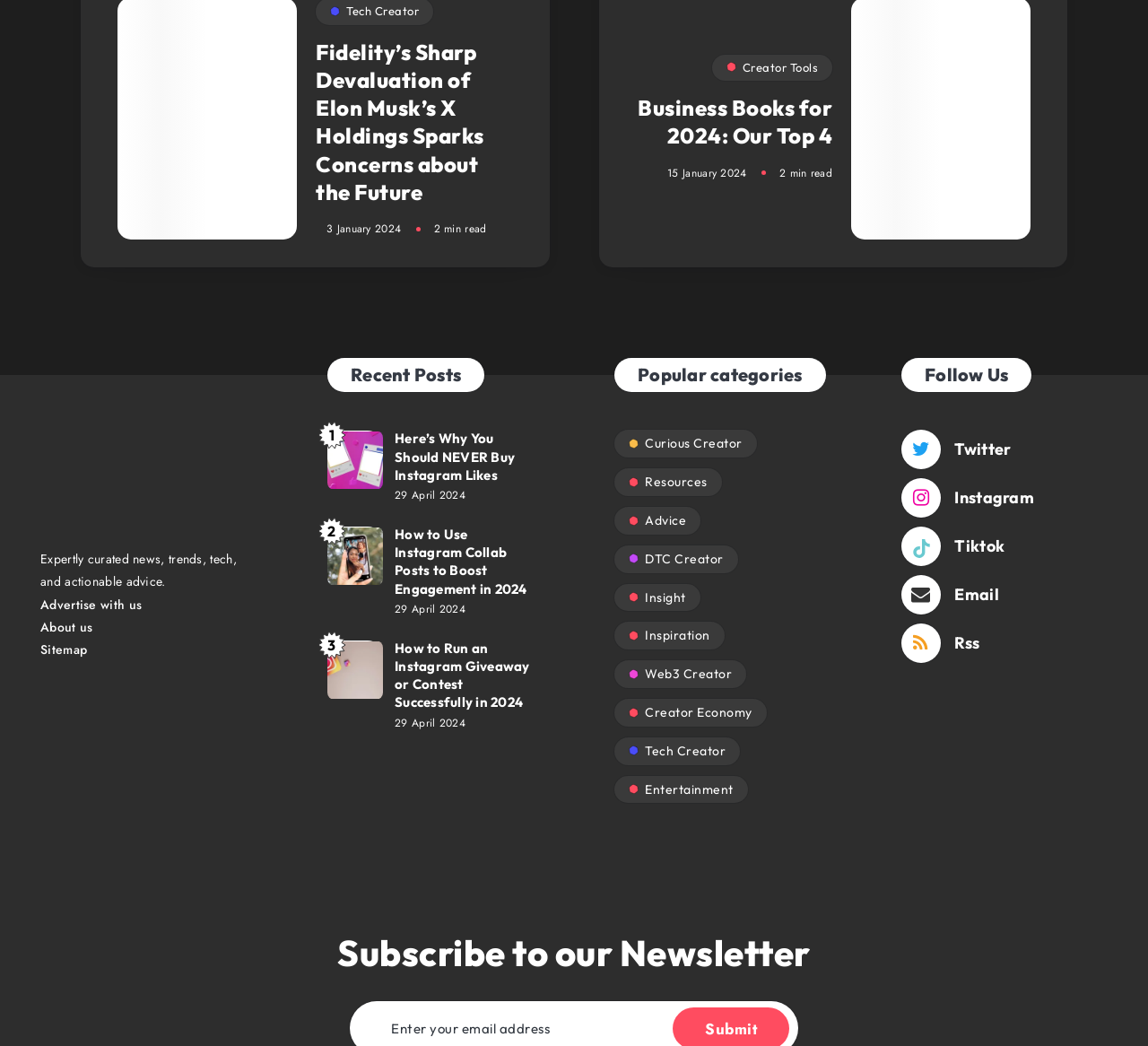Answer with a single word or phrase: 
What is the title of the first article?

Fidelity’s Sharp Devaluation of Elon Musk’s X Holdings Sparks Concerns about the Future